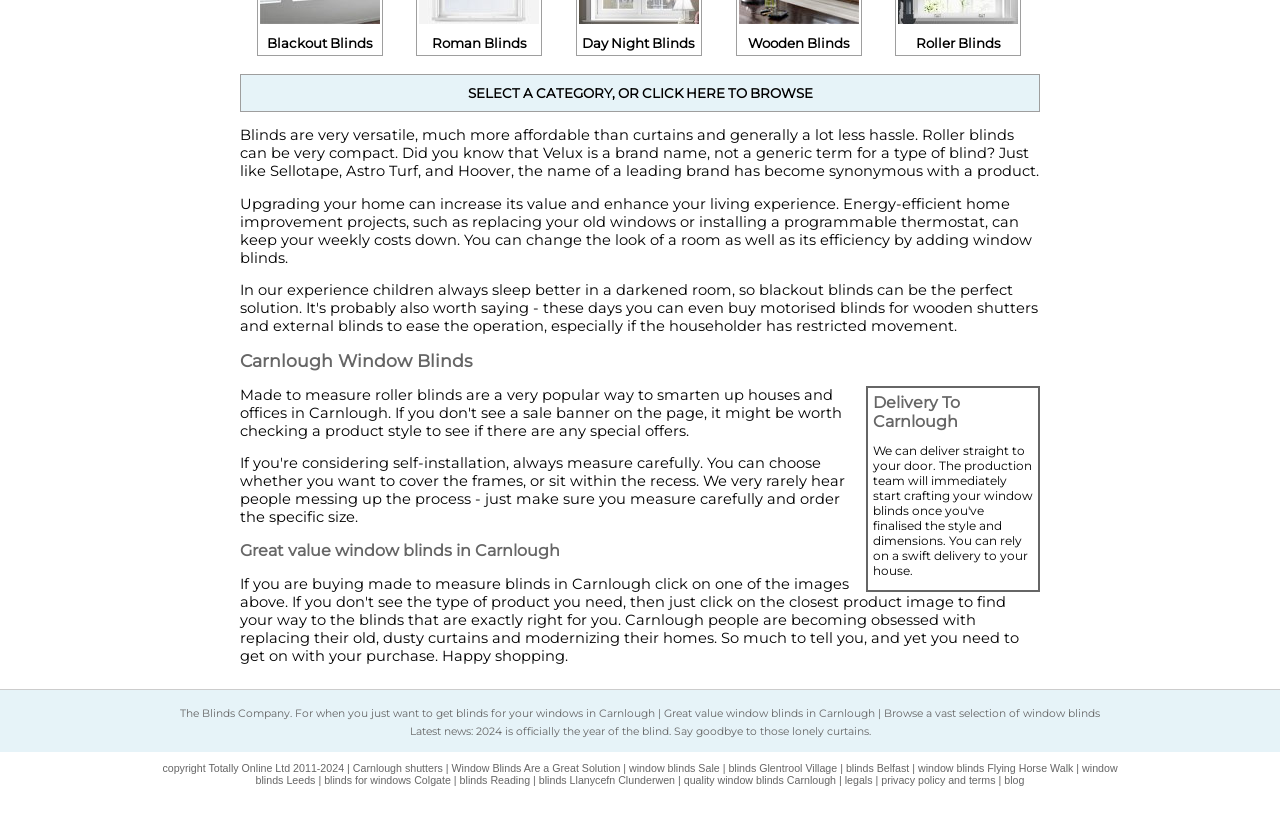Given the description "window blinds Sale", provide the bounding box coordinates of the corresponding UI element.

[0.491, 0.927, 0.562, 0.942]